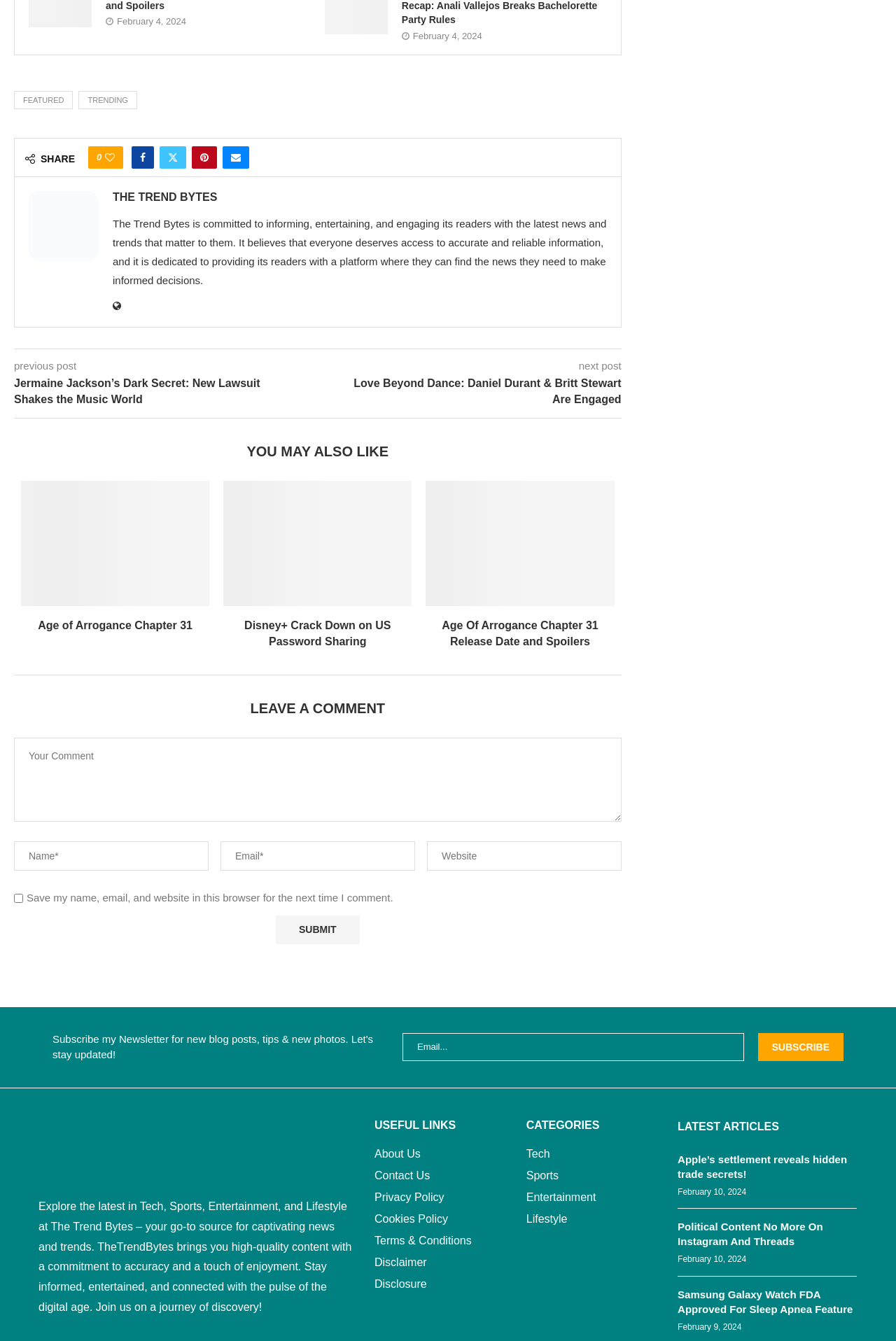Given the description Entertainment, predict the bounding box coordinates of the UI element. Ensure the coordinates are in the format (top-left x, top-left y, bottom-right x, bottom-right y) and all values are between 0 and 1.

[0.587, 0.889, 0.665, 0.897]